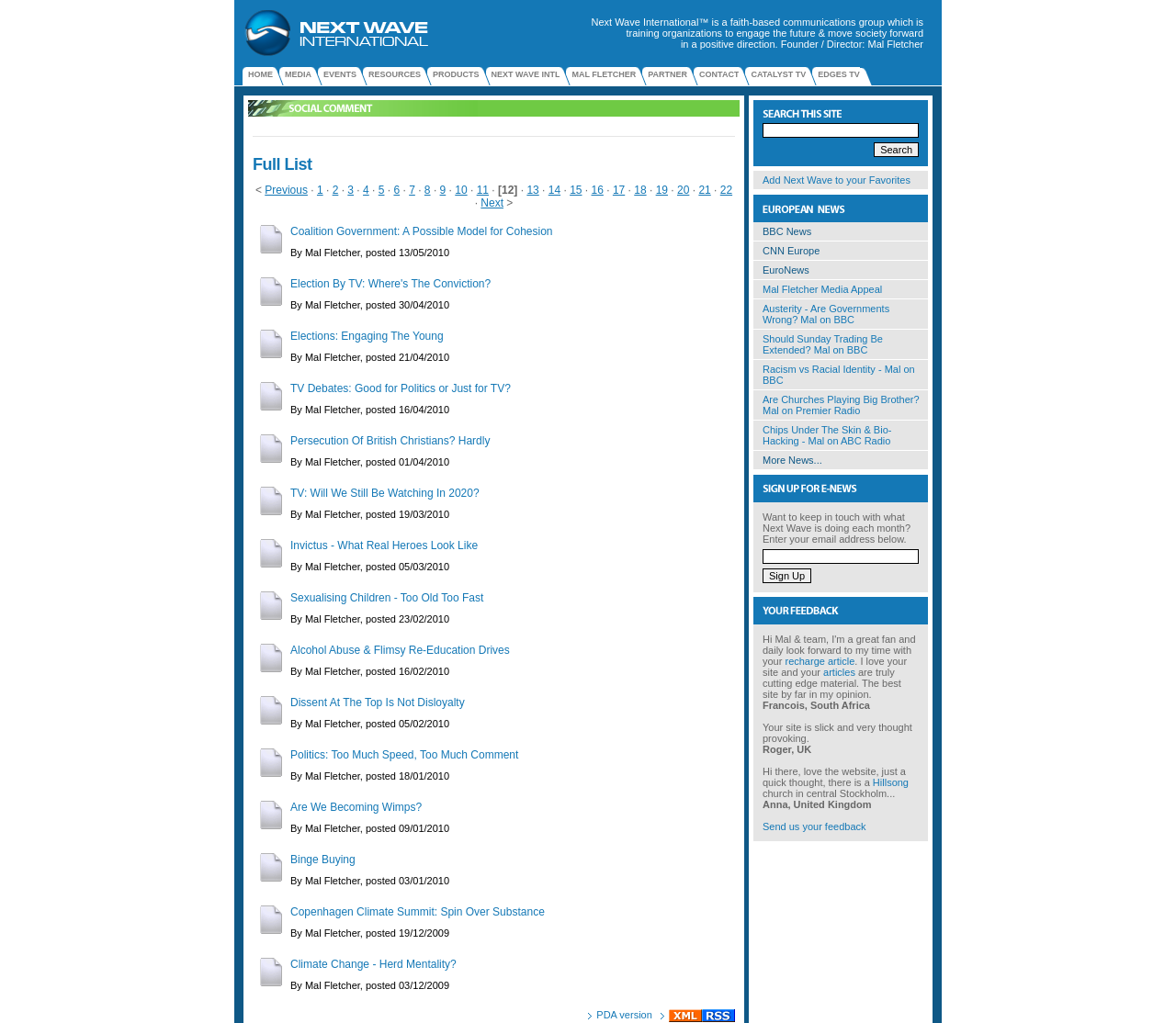Please identify the bounding box coordinates of the element I should click to complete this instruction: 'Watch CATALYST TV'. The coordinates should be given as four float numbers between 0 and 1, like this: [left, top, right, bottom].

[0.639, 0.063, 0.685, 0.087]